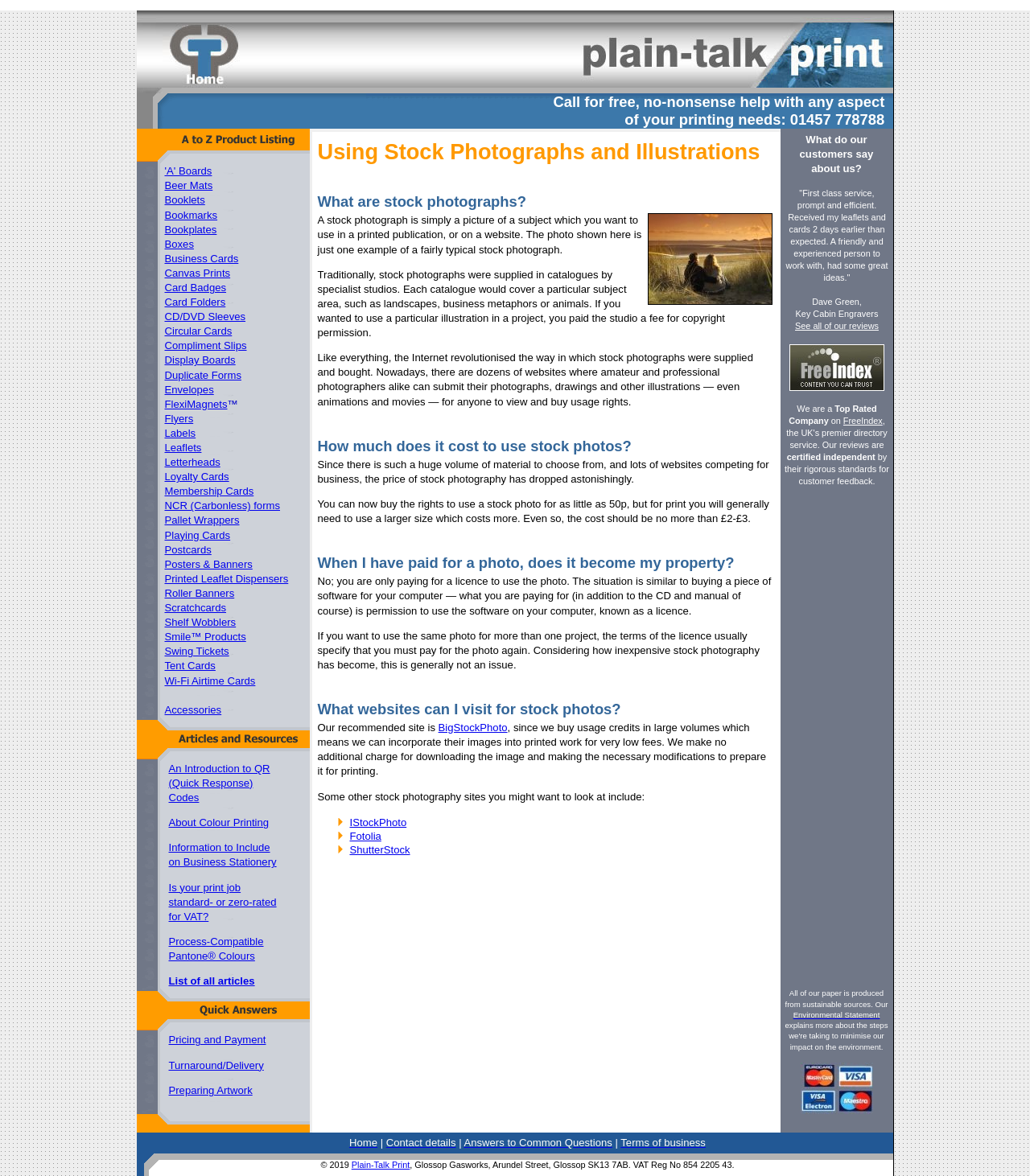Using the element description: "Envelopes", determine the bounding box coordinates. The coordinates should be in the format [left, top, right, bottom], with values between 0 and 1.

[0.16, 0.326, 0.208, 0.336]